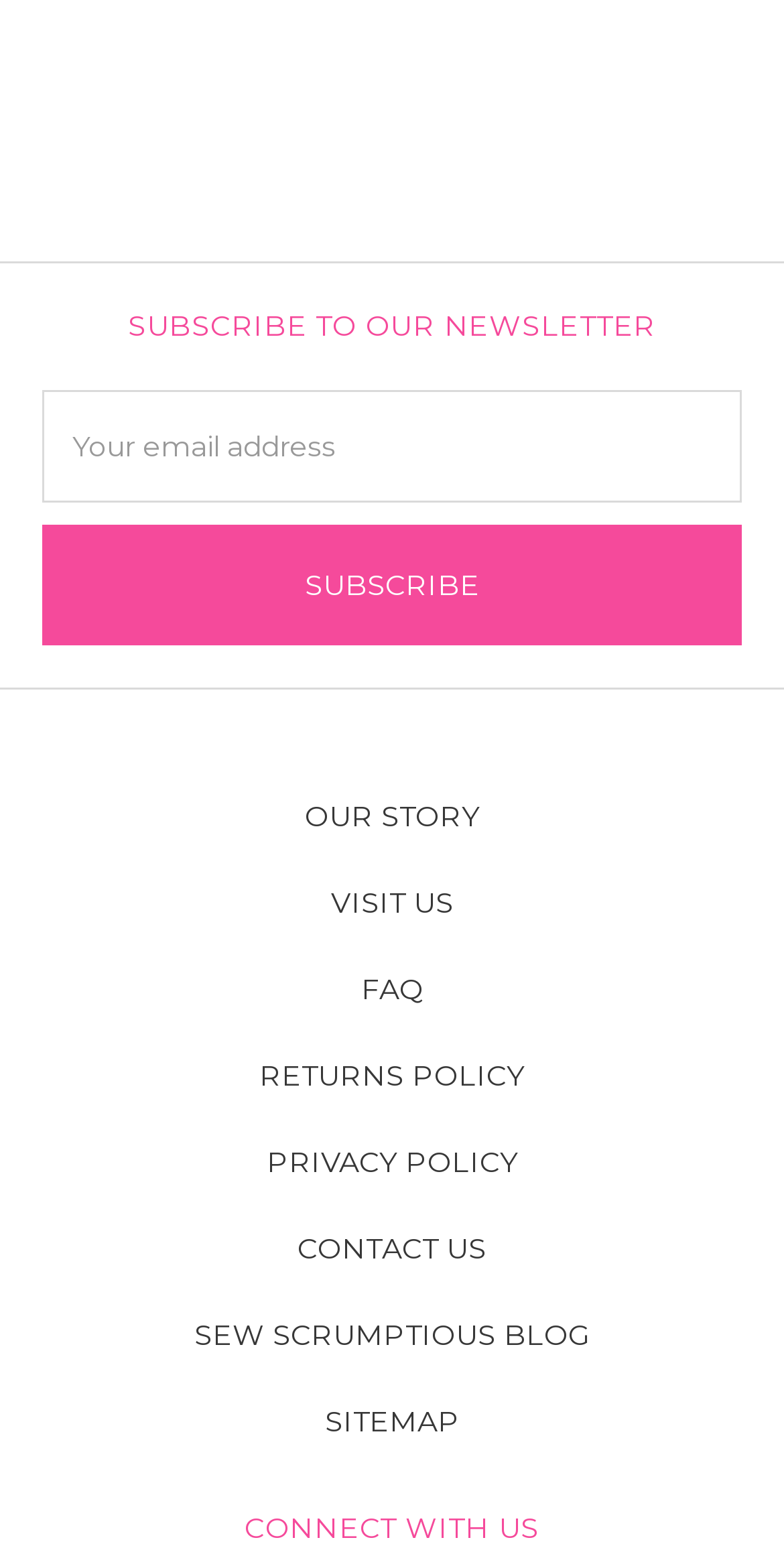Given the element description name="nl_email" placeholder="Your email address", predict the bounding box coordinates for the UI element in the webpage screenshot. The format should be (top-left x, top-left y, bottom-right x, bottom-right y), and the values should be between 0 and 1.

[0.054, 0.252, 0.946, 0.325]